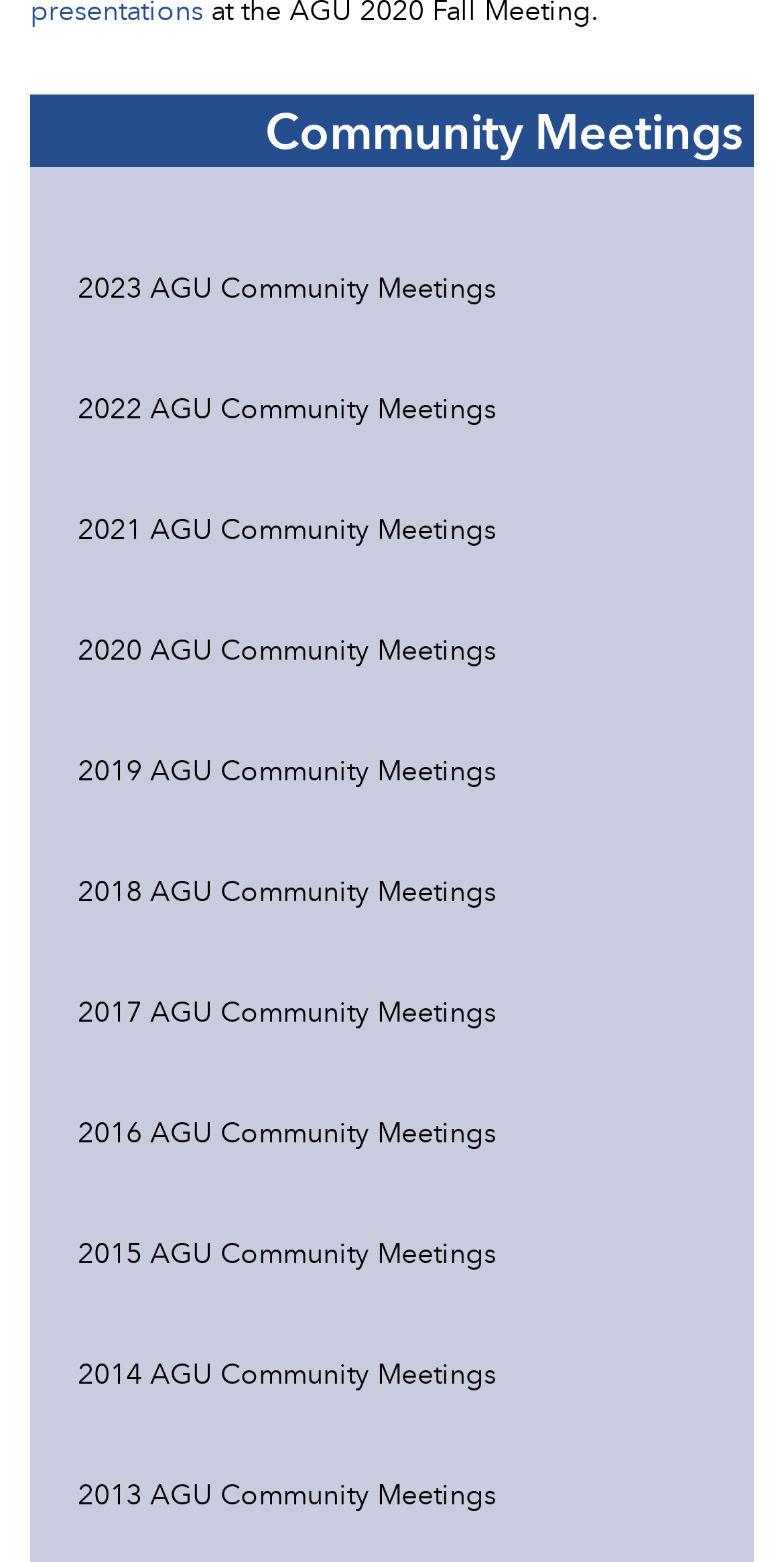Identify the bounding box coordinates for the region of the element that should be clicked to carry out the instruction: "go to 2022 community meetings". The bounding box coordinates should be four float numbers between 0 and 1, i.e., [left, top, right, bottom].

[0.06, 0.236, 0.94, 0.287]